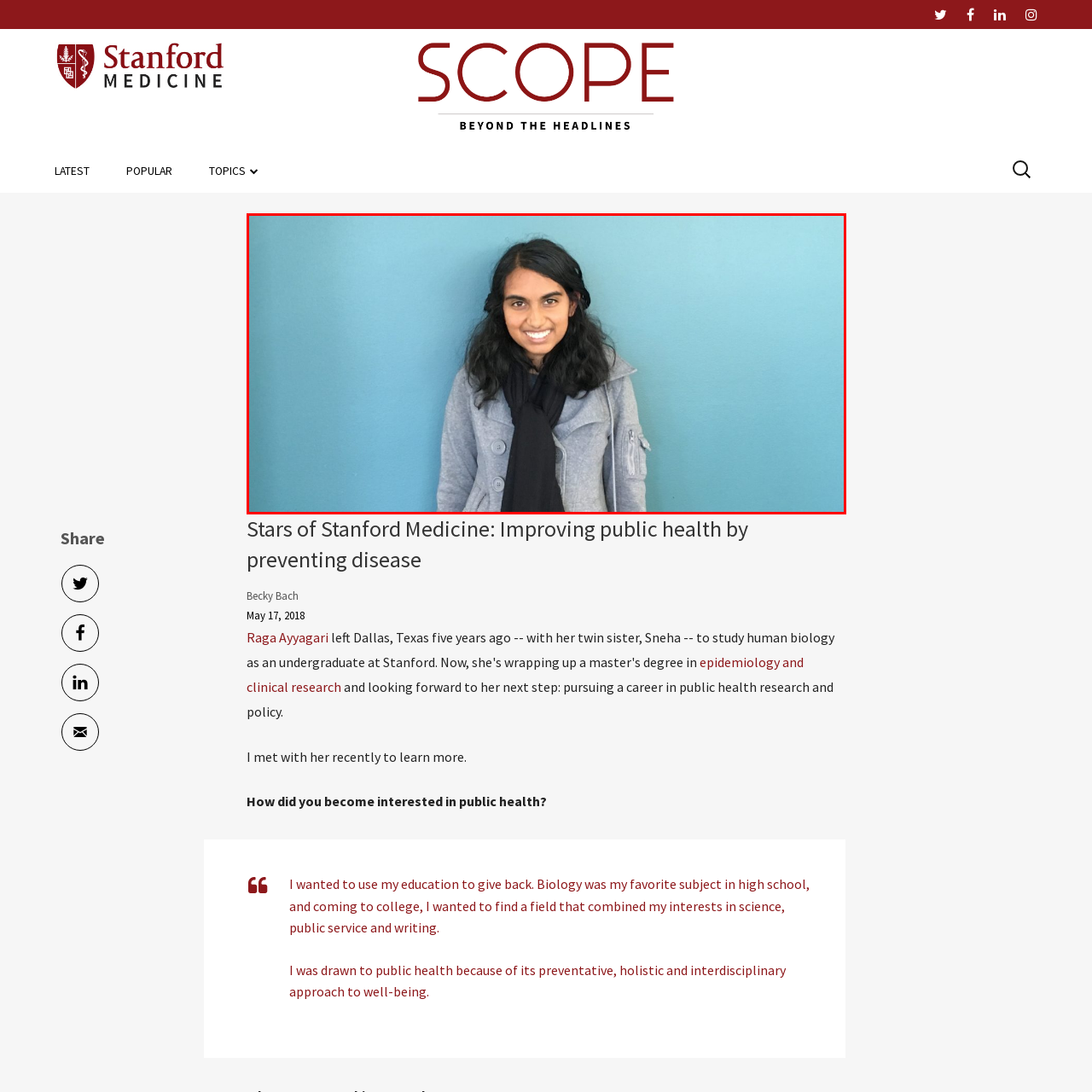Look closely at the zone within the orange frame and give a detailed answer to the following question, grounding your response on the visual details: 
What is Raga recognized for?

As a participant in the 'Stars of Stanford Medicine' initiative, Raga is recognized for her commitment to public health and her aspirations in the field of epidemiology and clinical research, highlighting her dedication to making a positive impact in the community.